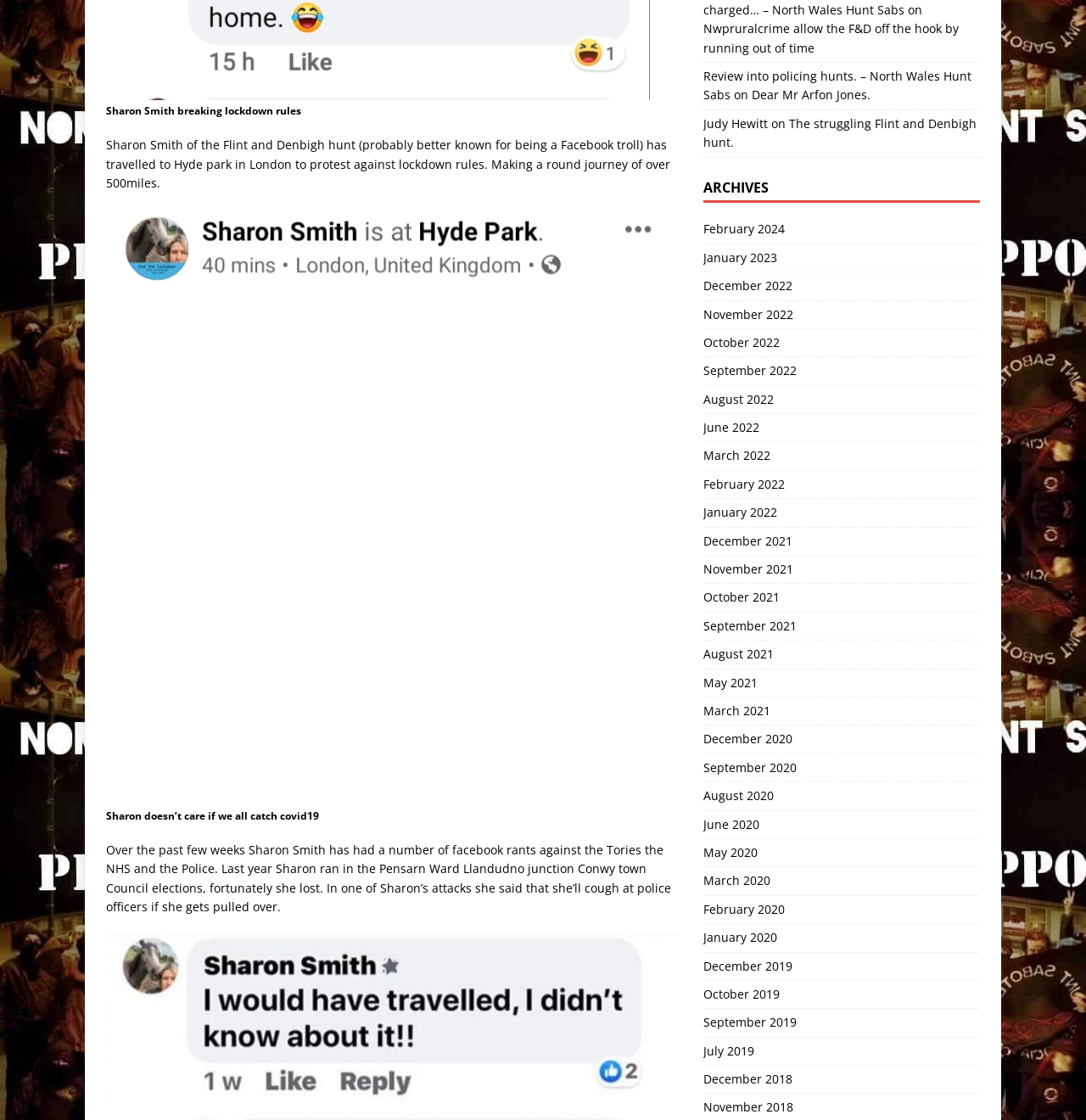What is Sharon Smith protesting against?
We need a detailed and exhaustive answer to the question. Please elaborate.

Based on the text 'Sharon Smith of the Flint and Denbigh hunt (probably better known for being a Facebook troll) has travelled to Hyde park in London to protest against lockdown rules.', it is clear that Sharon Smith is protesting against lockdown rules.